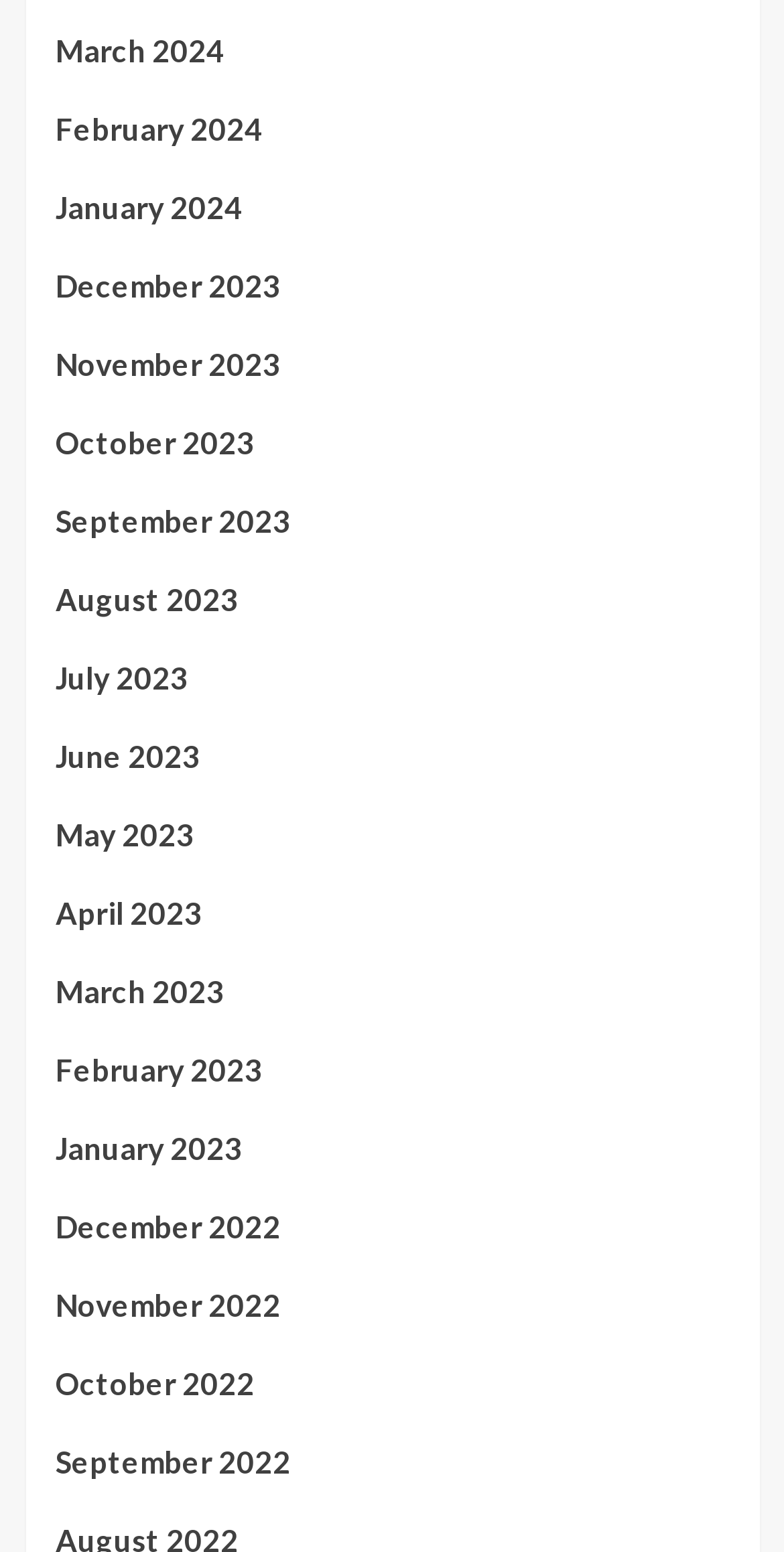Locate the bounding box coordinates of the clickable part needed for the task: "browse January 2022".

[0.071, 0.724, 0.929, 0.775]